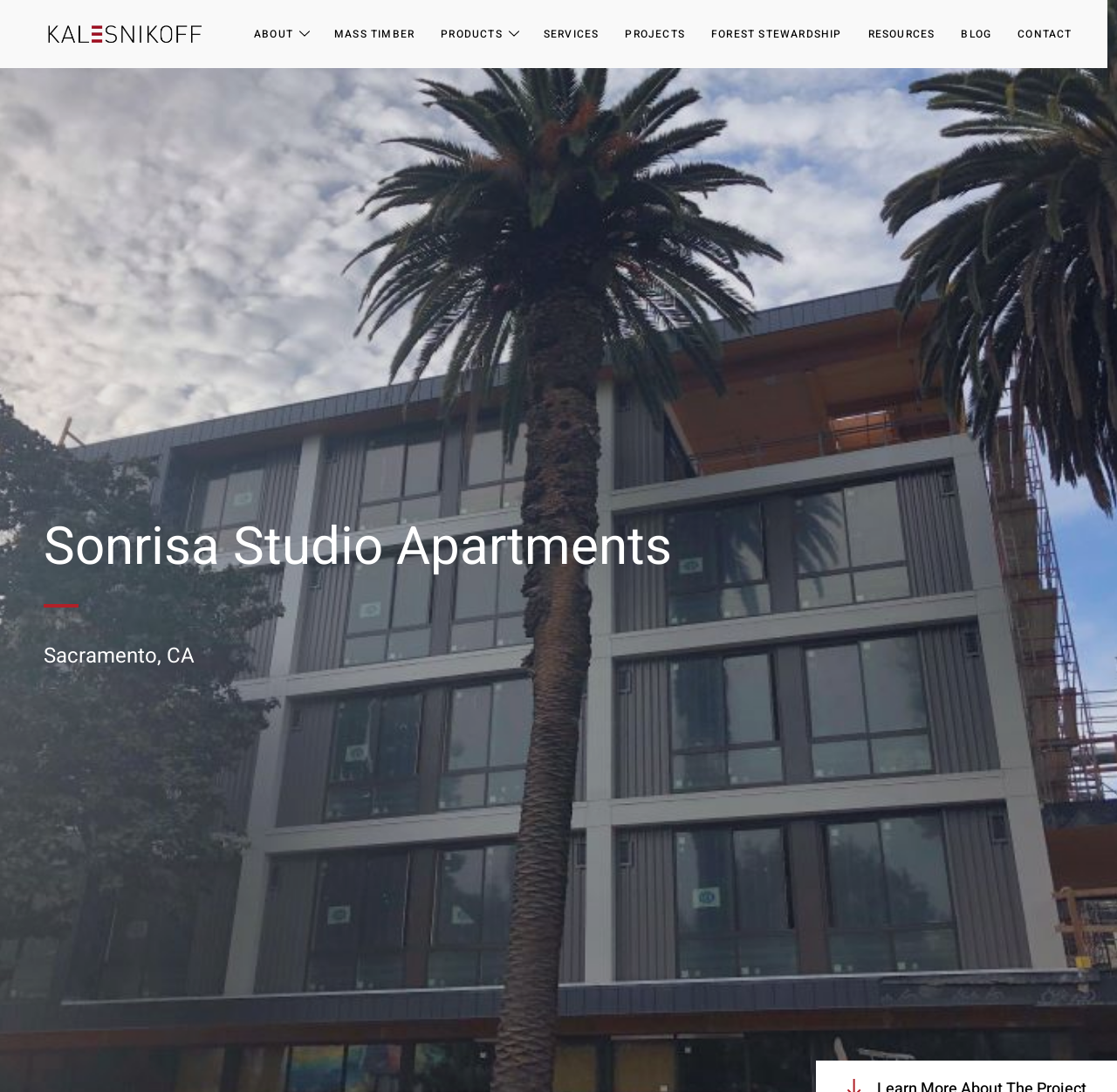Refer to the image and provide an in-depth answer to the question: 
How many links are in the top navigation menu?

I counted the number of link elements in the top navigation menu, which are 'Kalesnikoff Lumber', 'ABOUT', 'MASS TIMBER', 'PRODUCTS', 'SERVICES', 'PROJECTS', 'FOREST STEWARDSHIP', 'RESOURCES', and 'BLOG'.